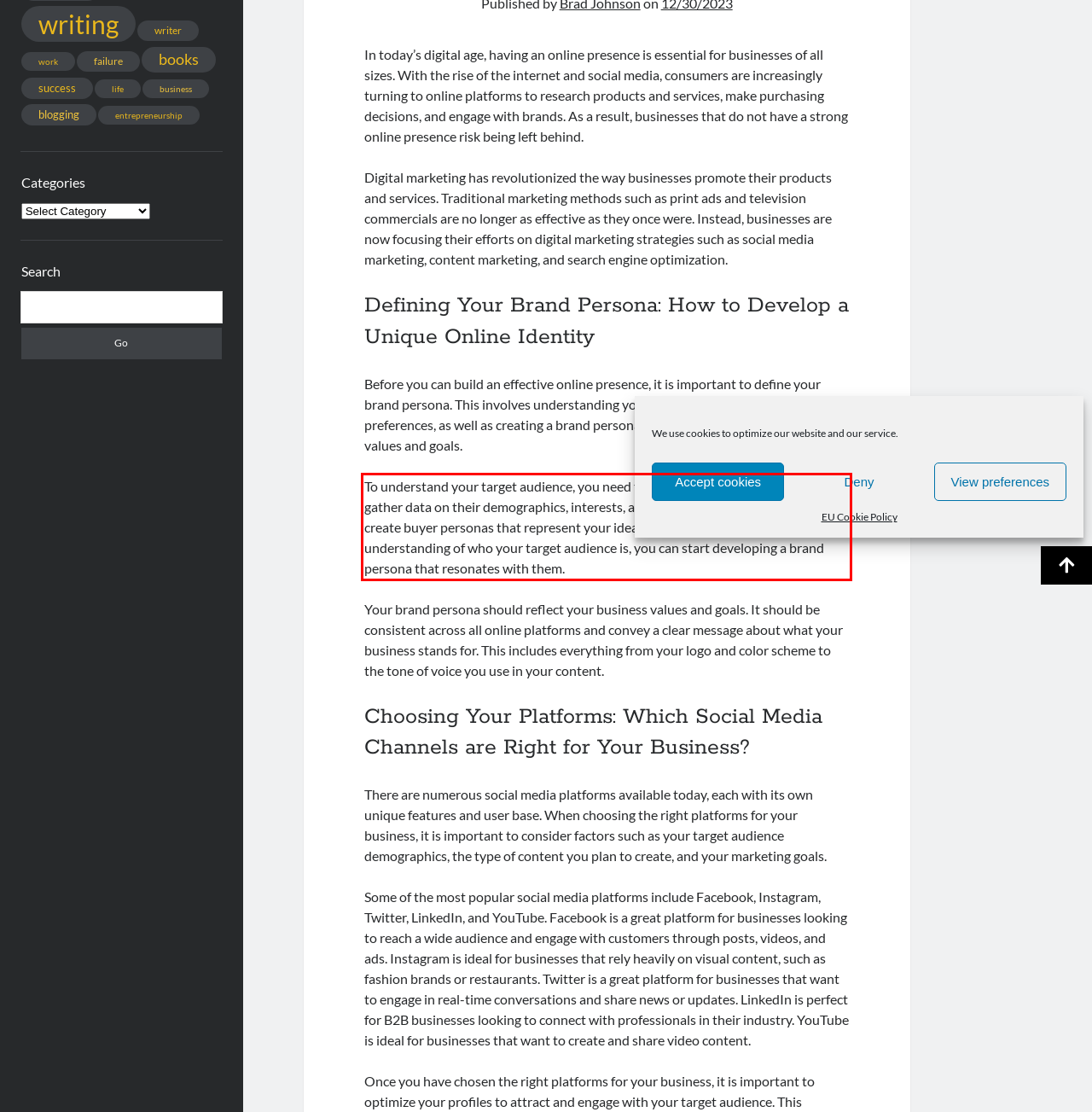You are given a screenshot of a webpage with a UI element highlighted by a red bounding box. Please perform OCR on the text content within this red bounding box.

To understand your target audience, you need to conduct market research and gather data on their demographics, interests, and behaviors. This will help you create buyer personas that represent your ideal customers. Once you have a clear understanding of who your target audience is, you can start developing a brand persona that resonates with them.